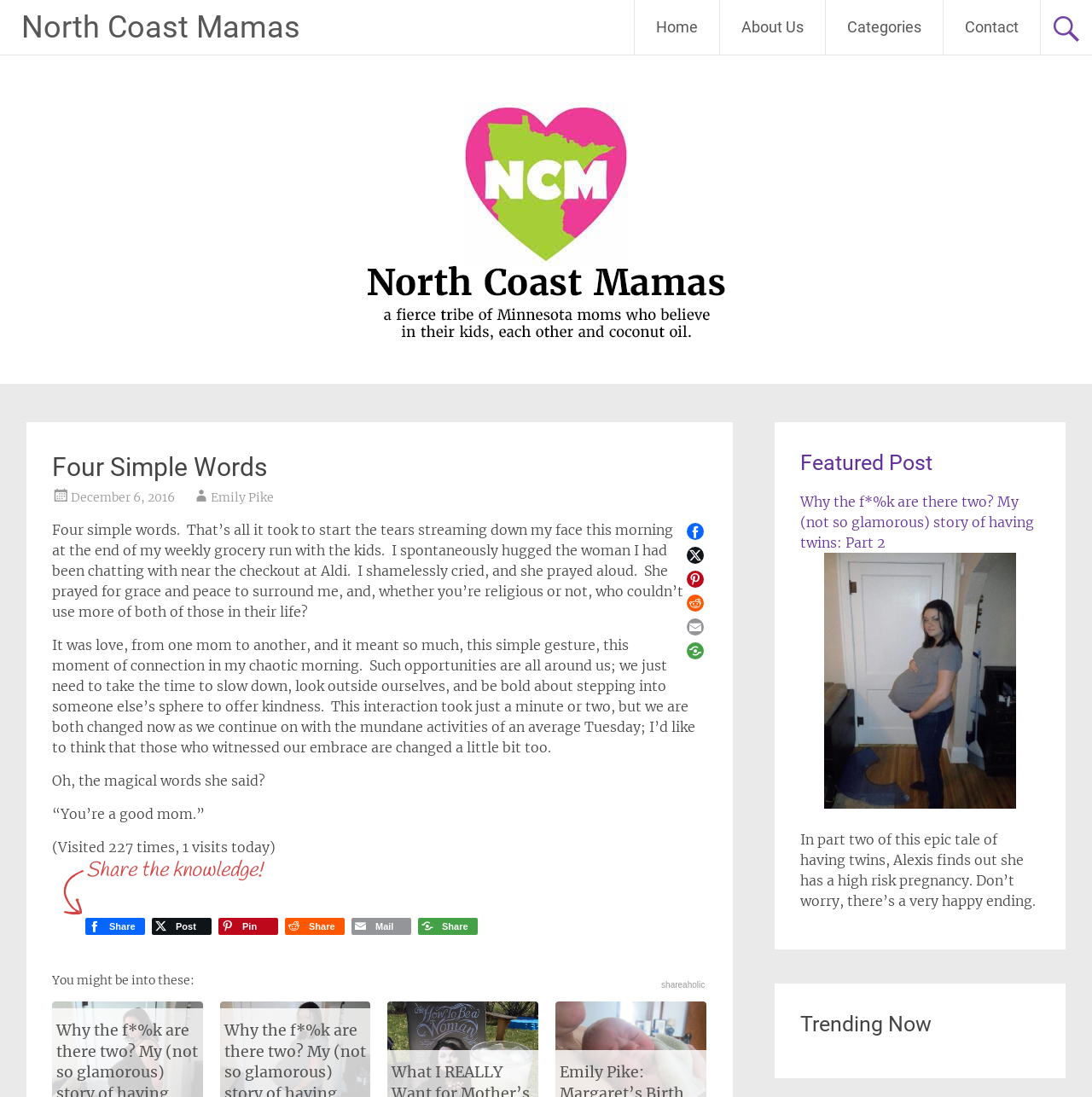Please give a short response to the question using one word or a phrase:
What is the date of the post?

December 6, 2016